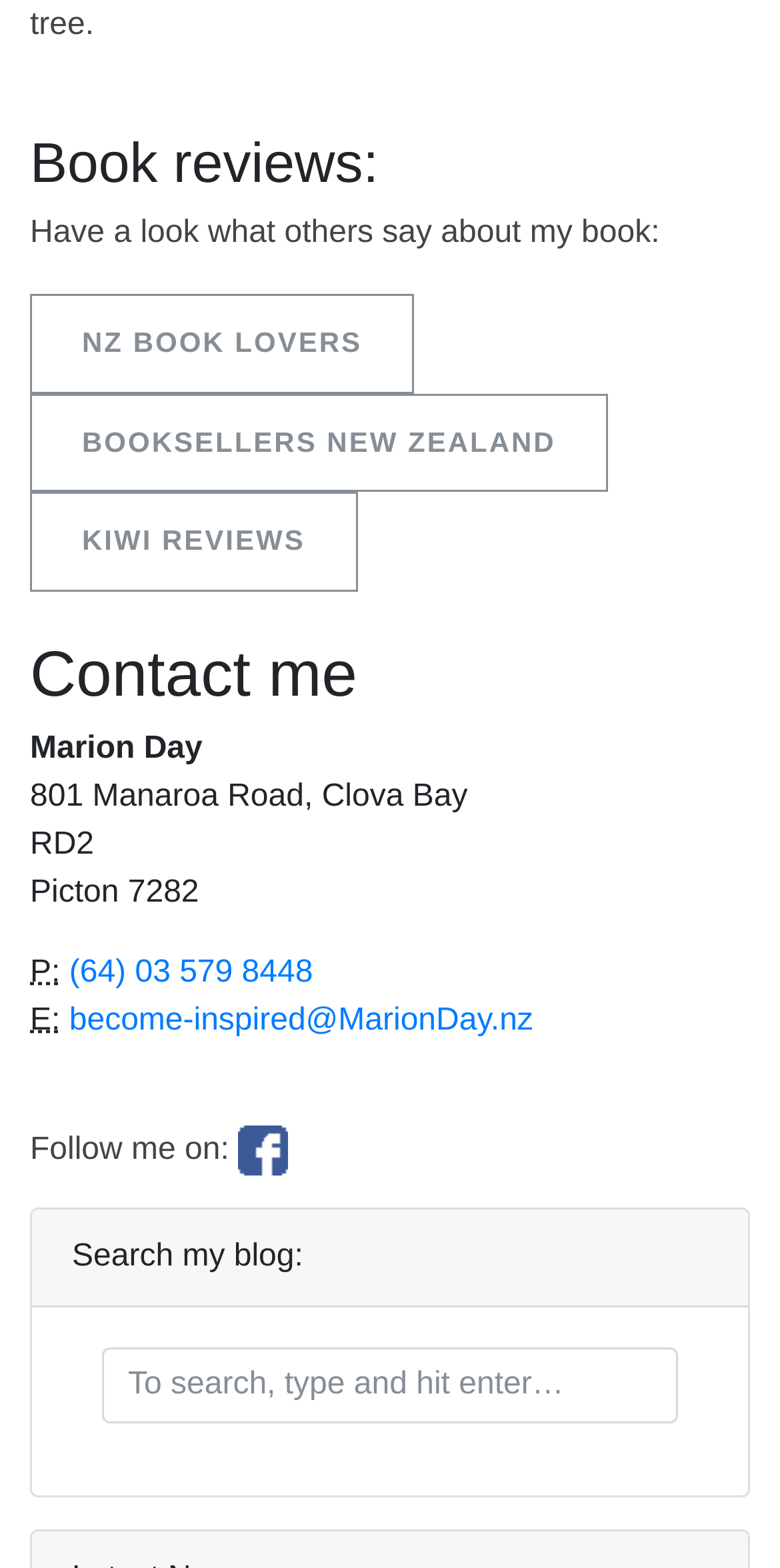How many buttons are there for book reviews?
Please give a detailed and elaborate answer to the question based on the image.

There are three buttons for book reviews, namely 'NZ BOOK LOVERS', 'BOOKSELLERS NEW ZEALAND', and 'KIWI REVIEWS'.